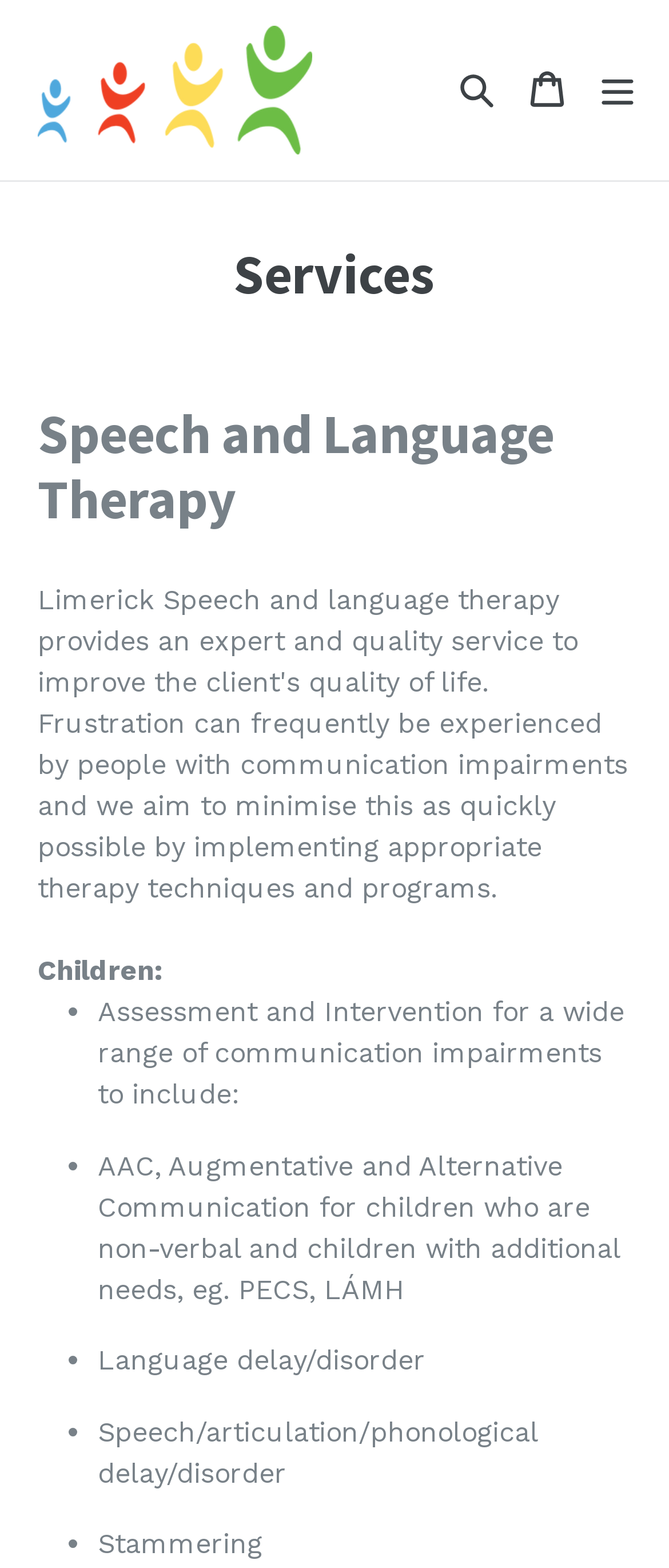Look at the image and answer the question in detail:
What is the purpose of the 'Search' button?

The 'Search' button is located in the top-right corner of the webpage, and it is likely that its purpose is to allow users to search for specific content within the website. This is a common functionality found in many websites, and the button's label 'Search' further supports this assumption.